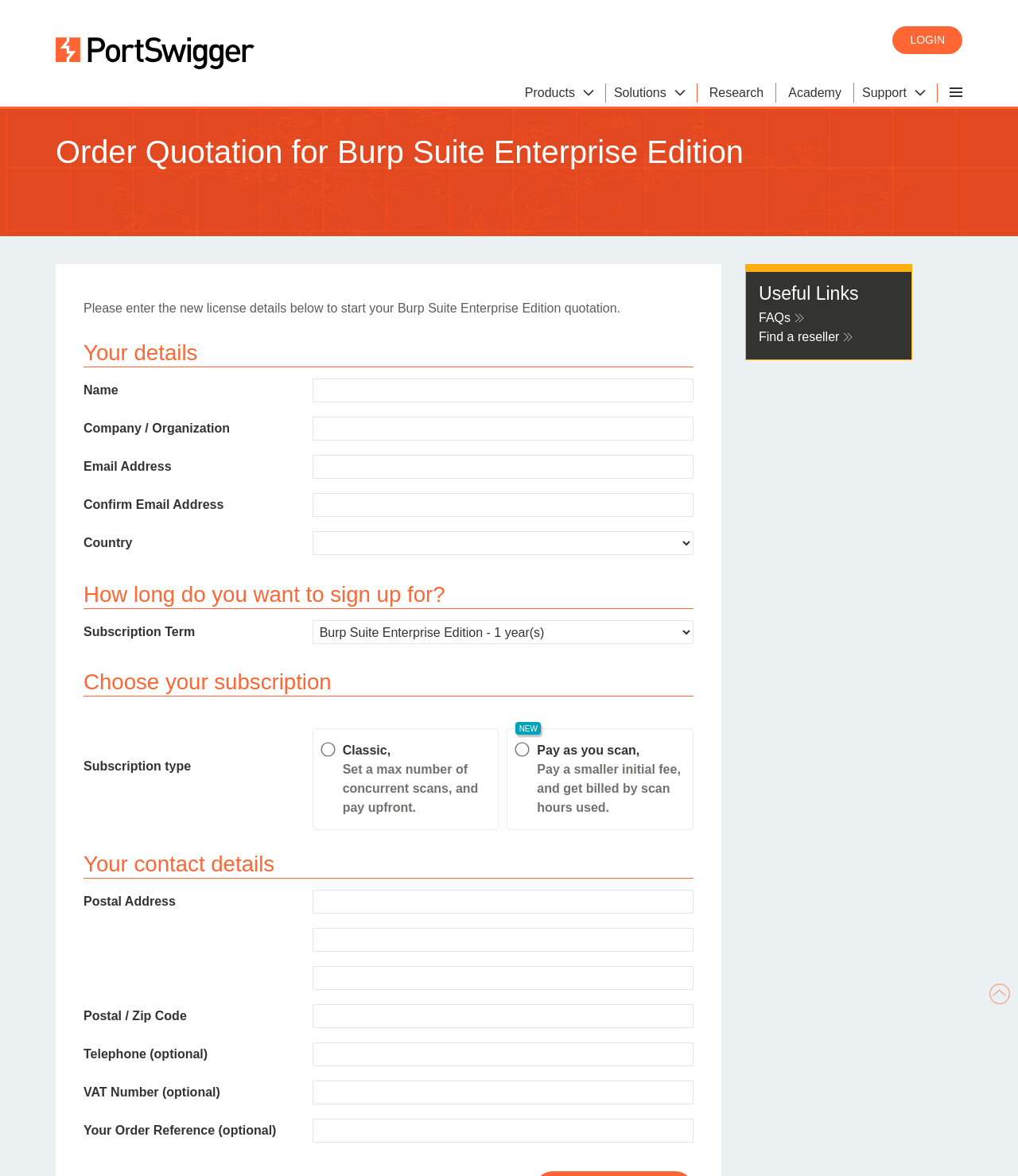Identify the bounding box coordinates of the clickable region required to complete the instruction: "Search for". The coordinates should be given as four float numbers within the range of 0 and 1, i.e., [left, top, right, bottom].

None